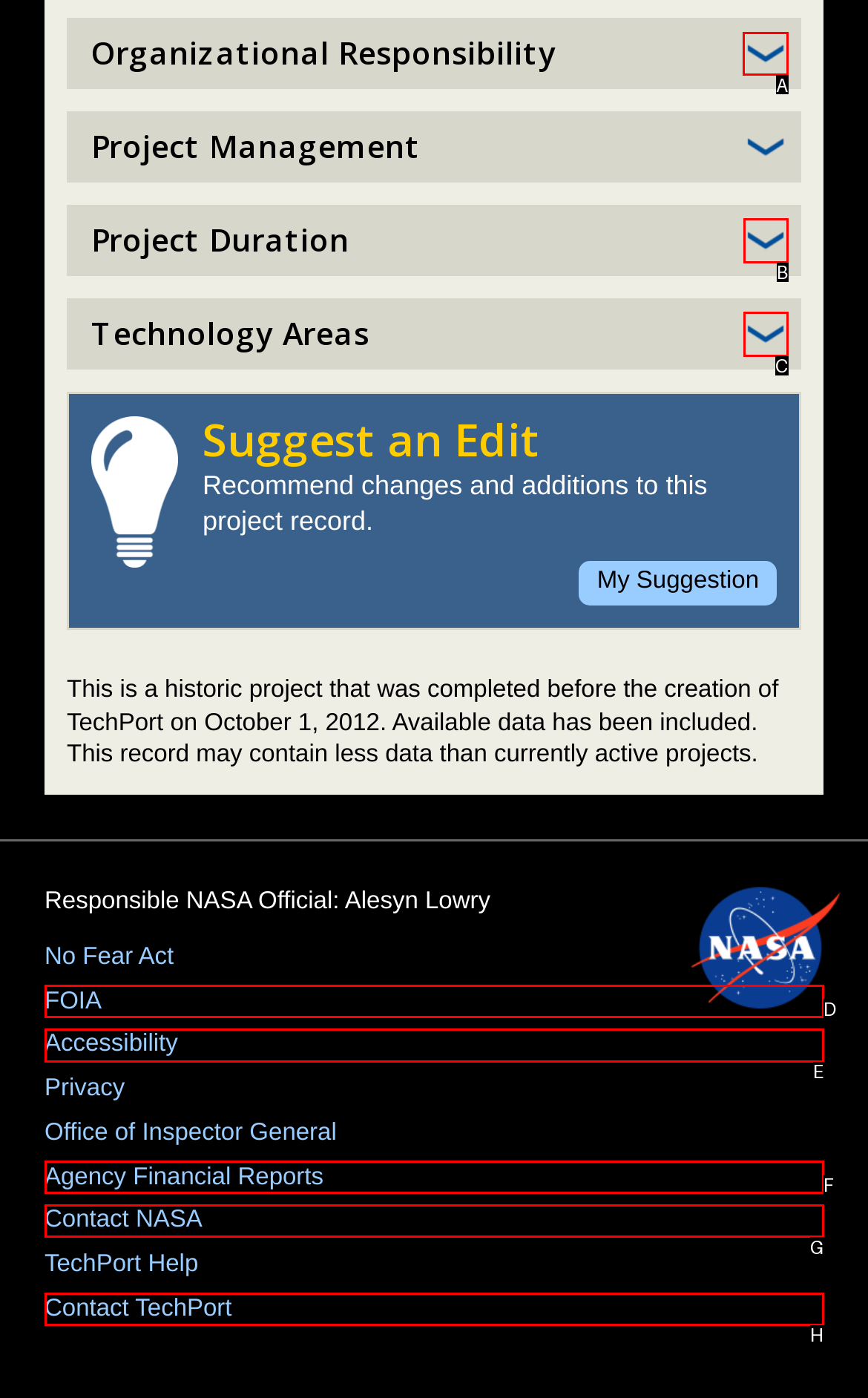Determine the letter of the element to click to accomplish this task: Show Organizational Responsibility. Respond with the letter.

A